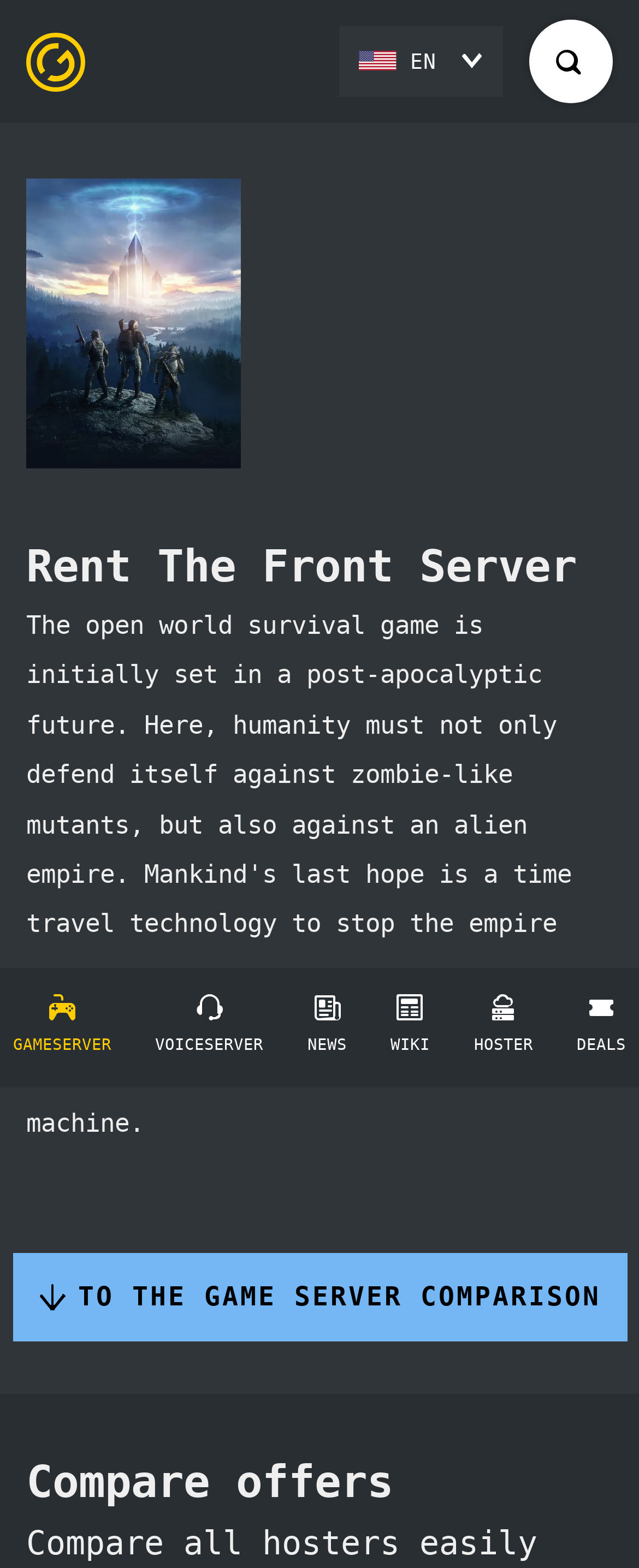Determine the bounding box coordinates for the UI element matching this description: "aria-label="Facebook" title="Facebook"".

None